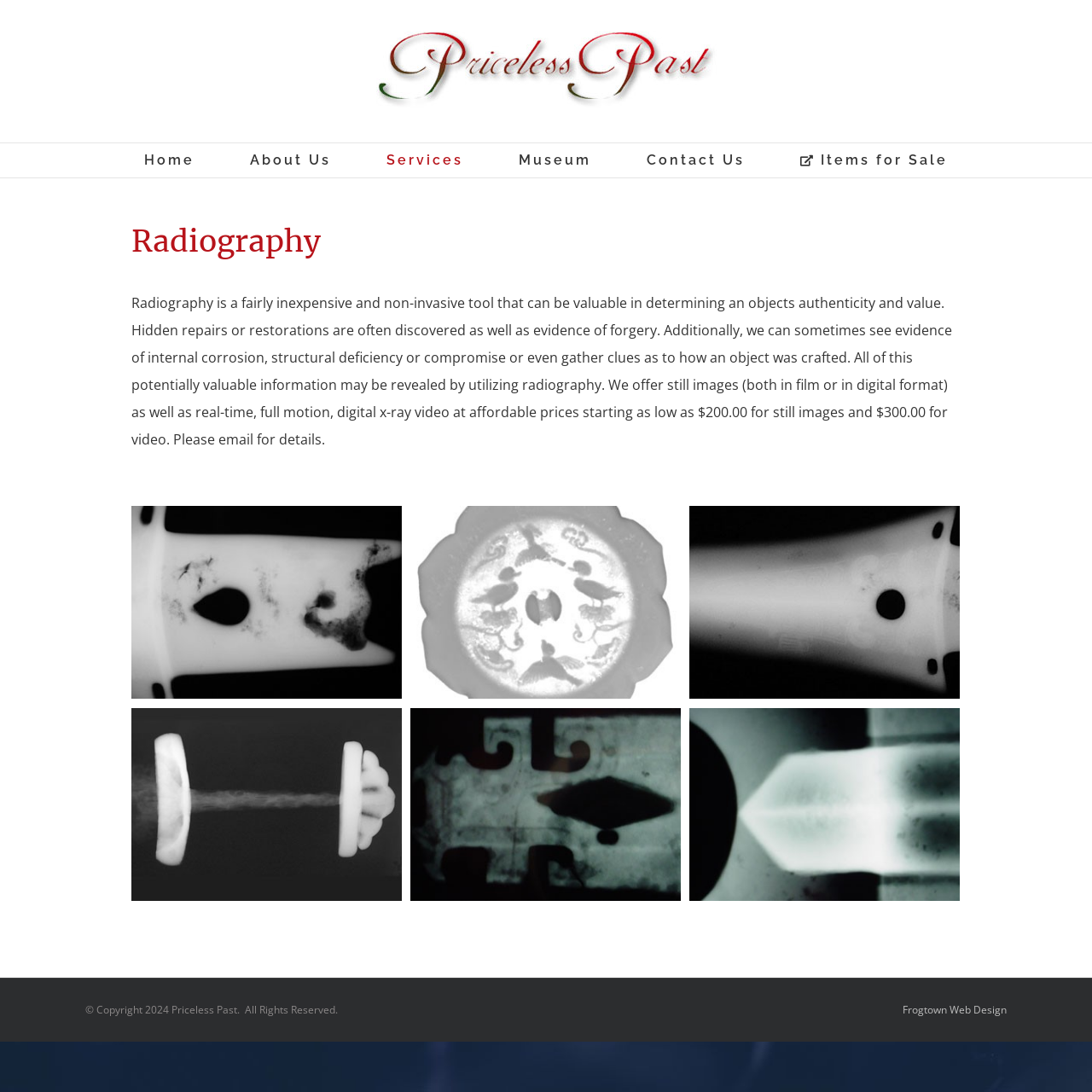Extract the bounding box coordinates for the described element: "Home". The coordinates should be represented as four float numbers between 0 and 1: [left, top, right, bottom].

[0.132, 0.131, 0.178, 0.162]